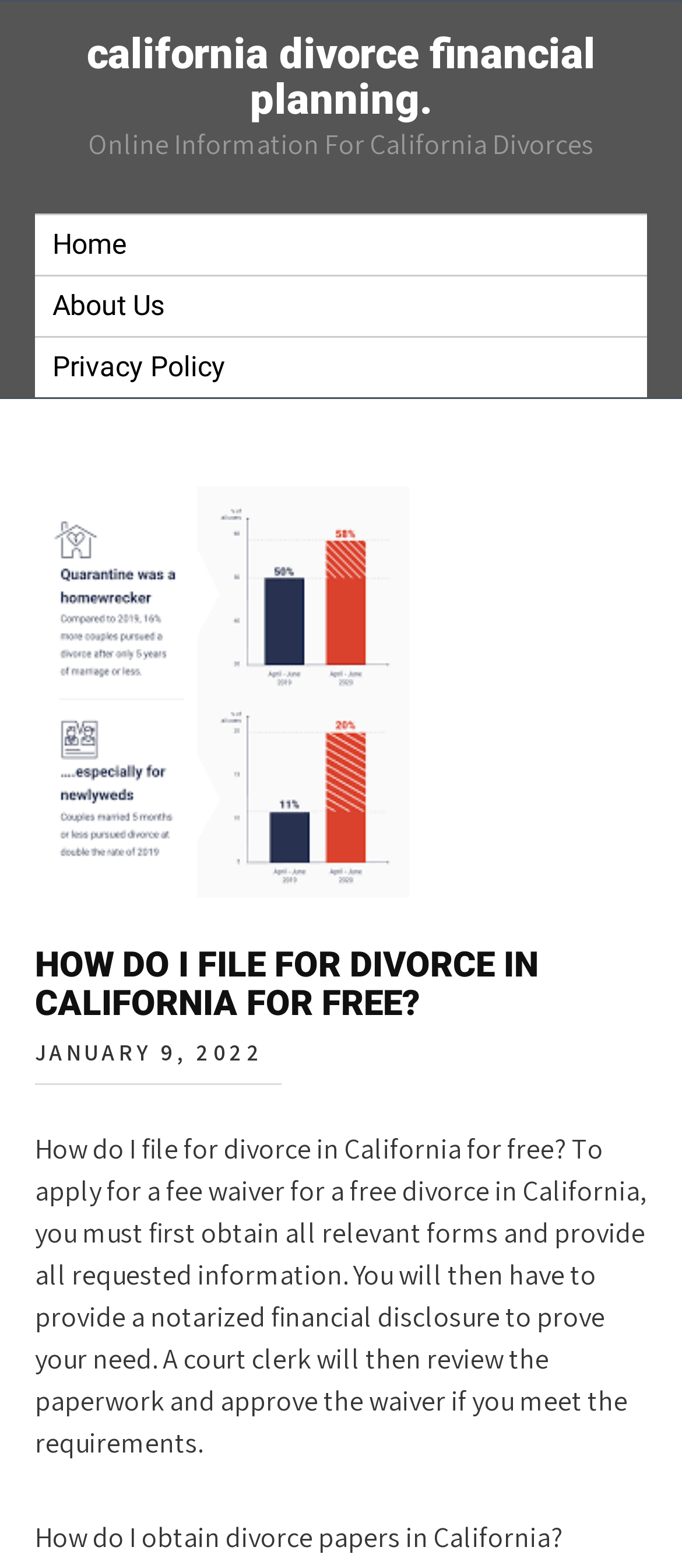Elaborate on the different components and information displayed on the webpage.

The webpage is about divorce in California, specifically providing information on how to file for divorce for free. At the top, there is a heading that reads "california divorce financial planning." Below this heading, there is a link with the same text. To the right of this link, there is a static text that says "Online Information For California Divorces". 

On the top-left side, there are three links: "Home", "About Us", and "Privacy Policy", arranged vertically. 

Further down, there is a header section that contains a heading "HOW DO I FILE FOR DIVORCE IN CALIFORNIA FOR FREE?" and a static text "JANUARY 9, 2022" below it. 

Below the header section, there is a paragraph of text that explains the process of applying for a fee waiver for a free divorce in California, including obtaining relevant forms, providing requested information, and submitting a notarized financial disclosure. 

Finally, at the bottom, there is a static text that asks "How do I obtain divorce papers in California?"